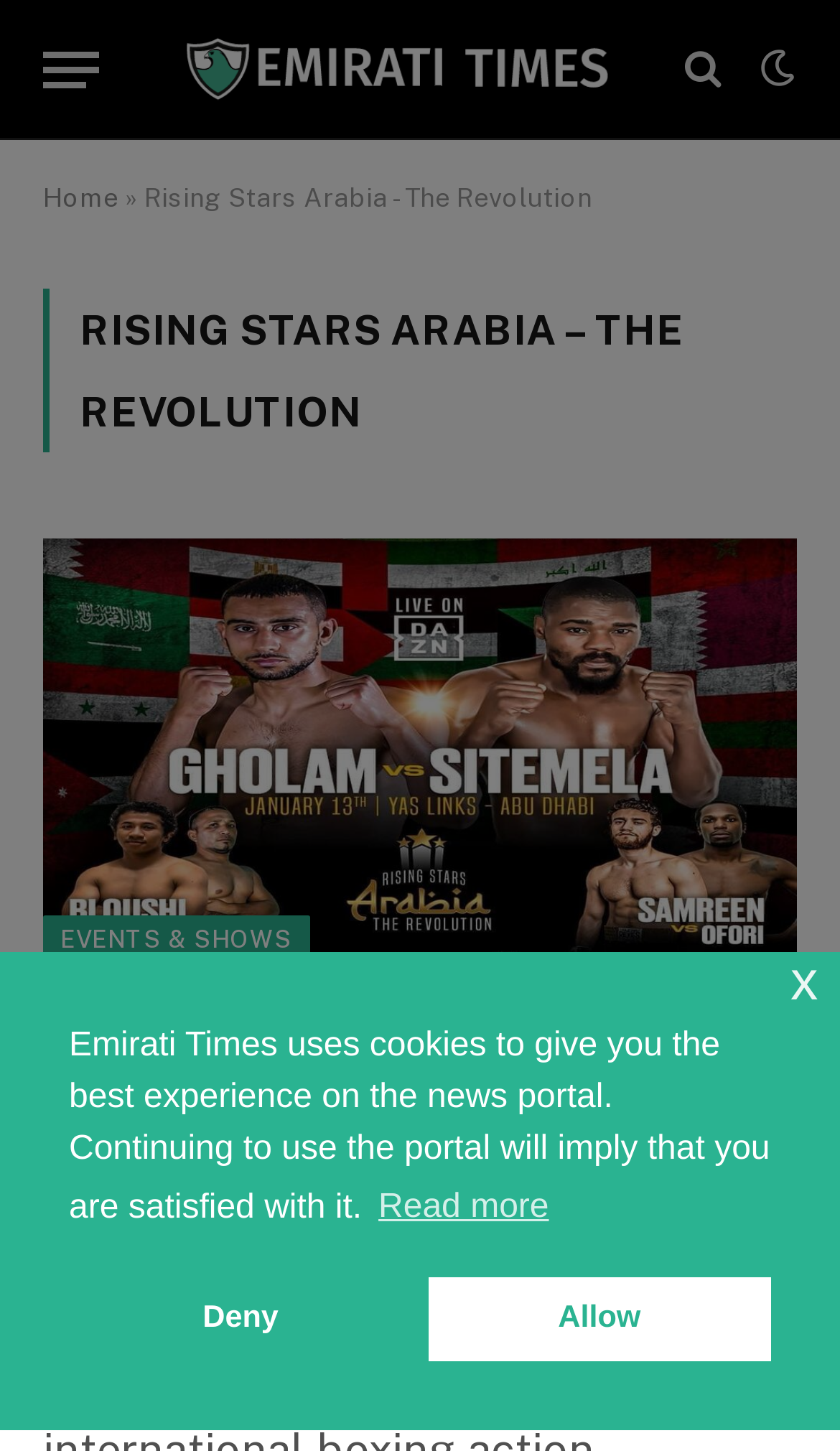Using the information from the screenshot, answer the following question thoroughly:
When was the featured article published?

The publication date of the featured article can be found by looking at the time element with the text 'Jan 13, 2024' which is a sub-element of the paragraph element that contains the article text.